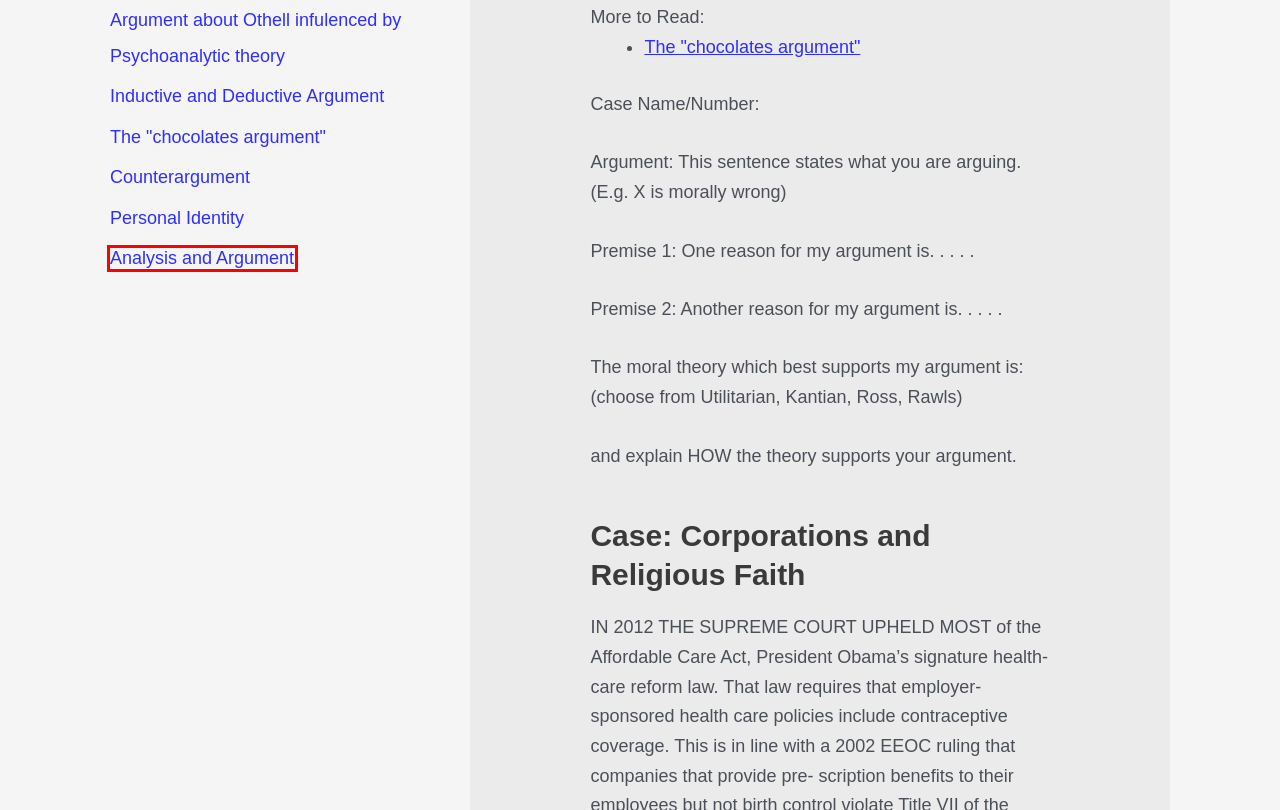Using the screenshot of a webpage with a red bounding box, pick the webpage description that most accurately represents the new webpage after the element inside the red box is clicked. Here are the candidates:
A. Cheap Reliable Essay Writing Service | Essay Writer - MyEssayDoc
B. EssayPro - Trustworthy Service That Never Disappoints
C. Analysis and Argument - MyEssayDoc
D. Inductive and Deductive Argument - MyEssayDoc
E. The "chocolates argument" - MyEssayDoc
F. Social Media Marketing Plan Presentation - MyEssayDoc
G. Counterargument - MyEssayDoc
H. Order an Essay Cheap - MyEssayDoc

C